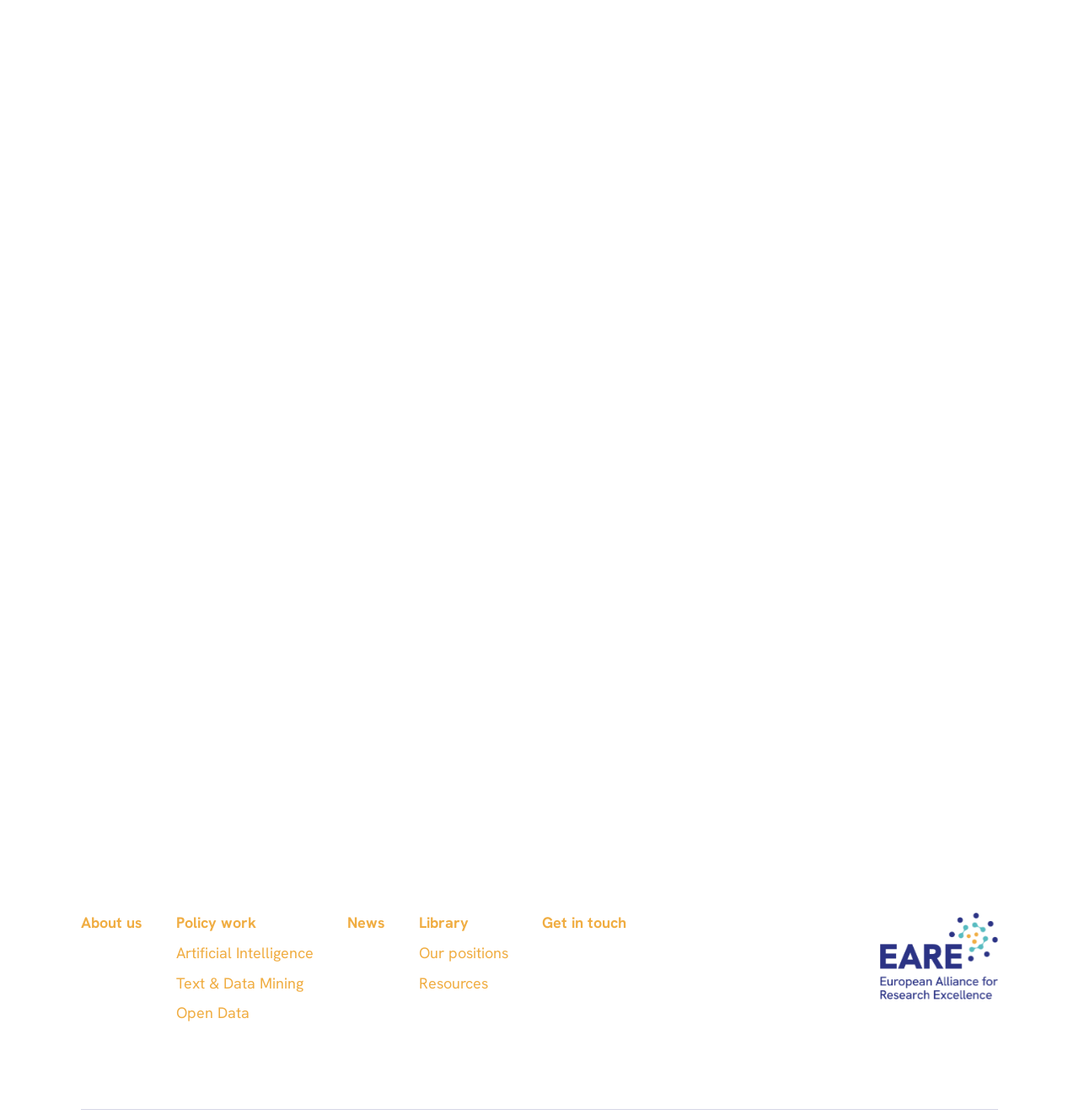What is the topic of the first link?
Based on the image, provide your answer in one word or phrase.

Copyrighted works